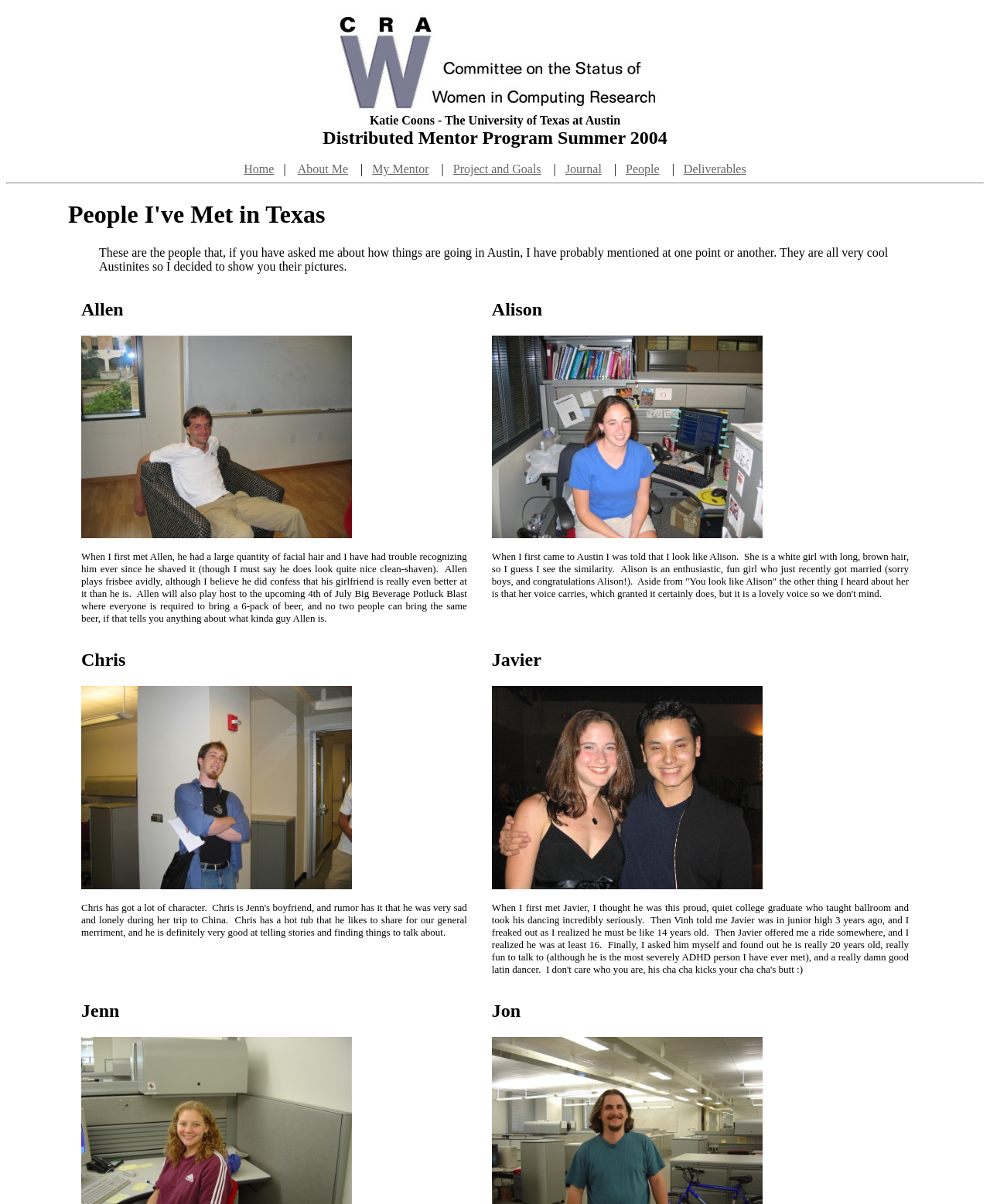Answer the question briefly using a single word or phrase: 
What is the relationship between Chris and Jenn?

Boyfriend and girlfriend